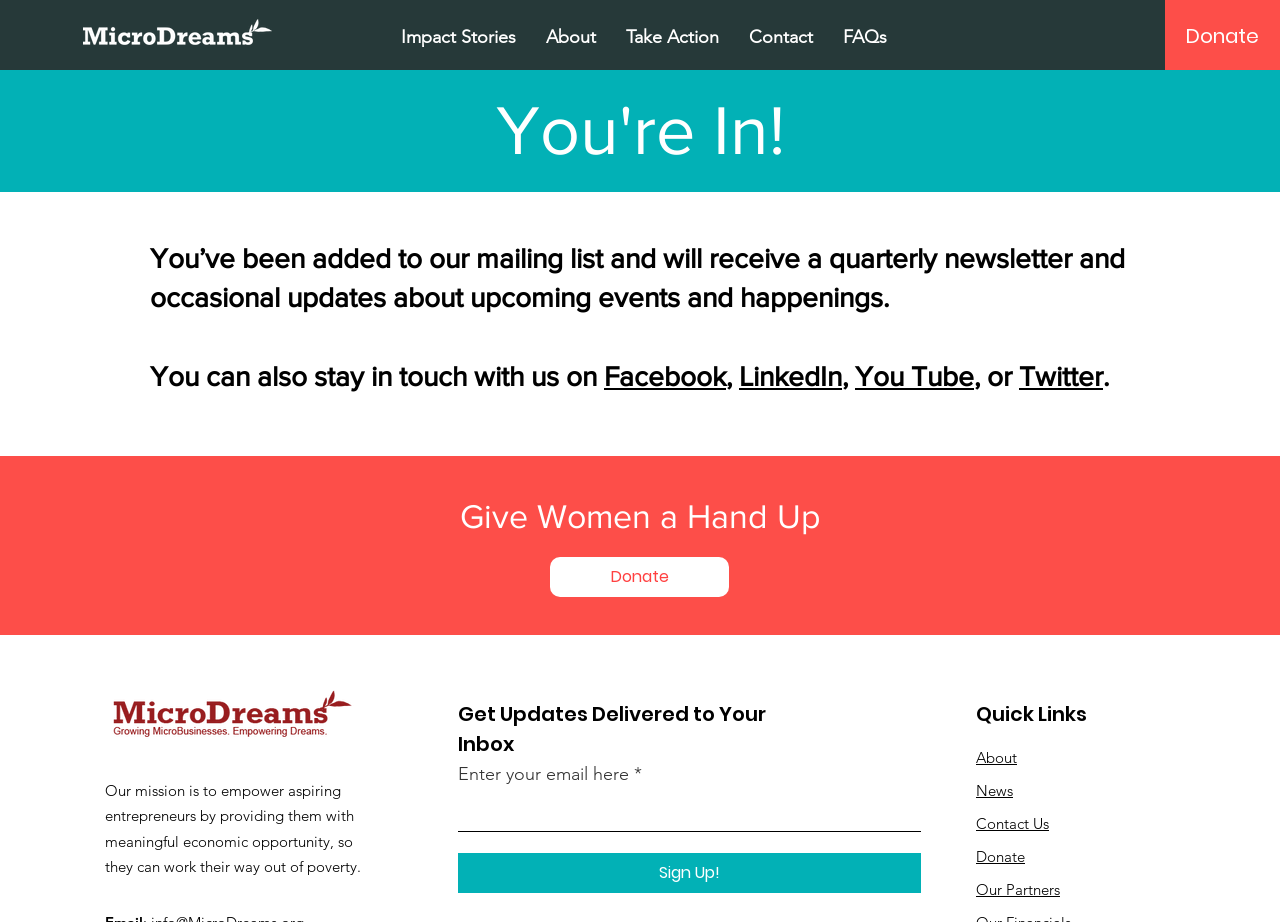Determine the bounding box coordinates for the UI element matching this description: "Donate".

[0.925, 0.017, 0.985, 0.061]